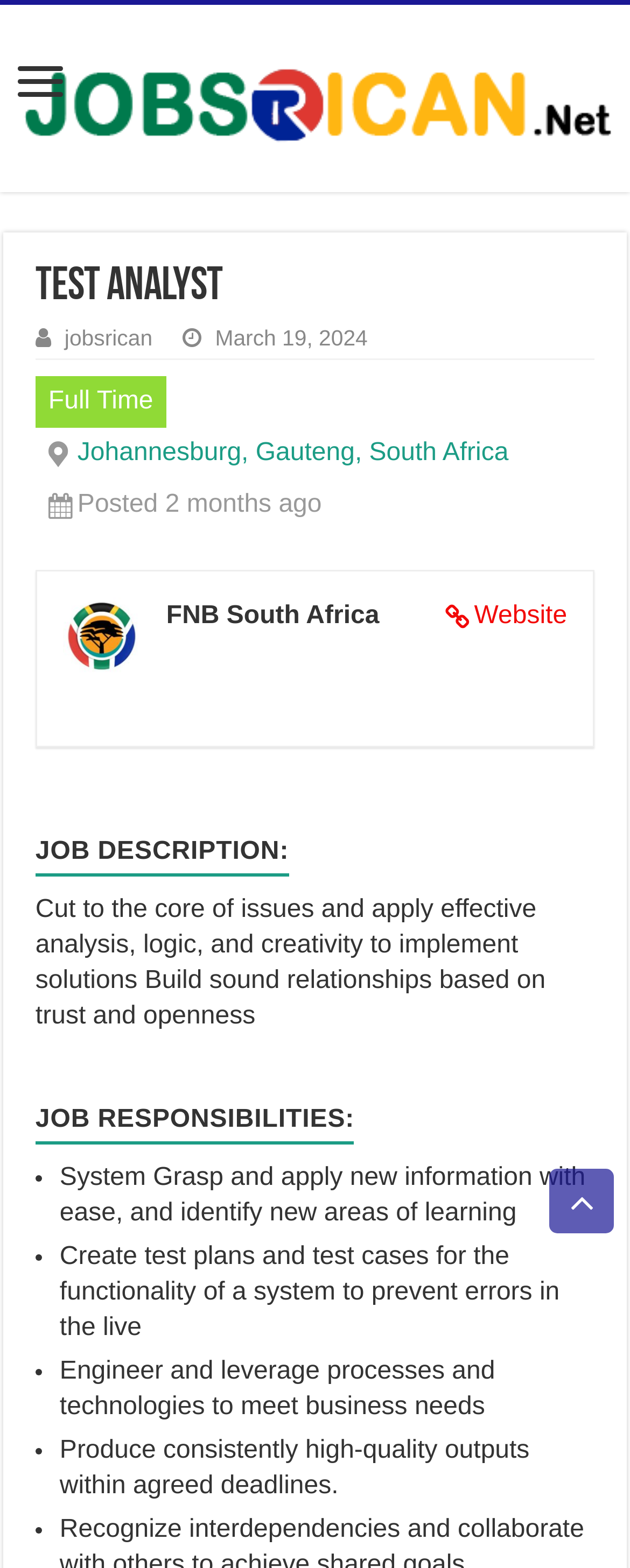Utilize the details in the image to thoroughly answer the following question: What is the job title?

The job title can be found in the heading element with the text 'Test Analyst' which is located at the top of the webpage, below the 'Jobsrican' logo.